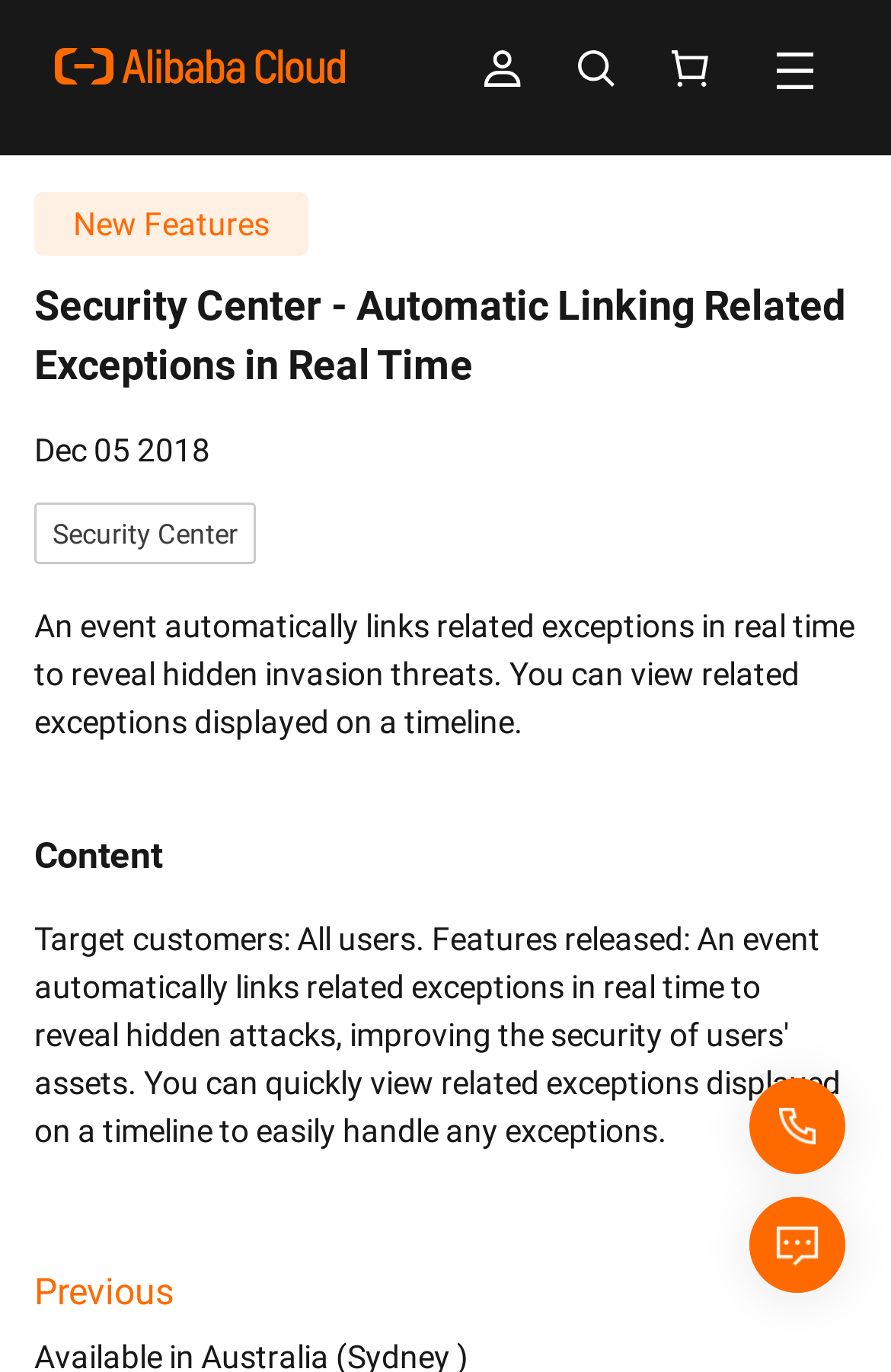Give an extensive and precise description of the webpage.

The webpage appears to be a product or feature description page, specifically focused on "Automatic Linking Related Exceptions in Real Time" in a Security Center. 

At the top, there is a button on the right side, accompanied by a small image. On the left side, there is a link to "Alibaba Cloud" with a small image next to it. Below these elements, there are three links with small images, aligned horizontally and spaced evenly.

The main content area begins with a heading that repeats the title of the page. Below this heading, there is a date "Dec 05 2018" and a link to "Security Center". The main descriptive text explains that the event automatically links related exceptions in real-time to reveal hidden invasion threats, and that related exceptions can be viewed on a timeline.

Below the descriptive text, there is a heading "Content", which seems to be a section title. 

At the bottom of the page, there are two images, one of a phone and another of "alicare", positioned side by side.